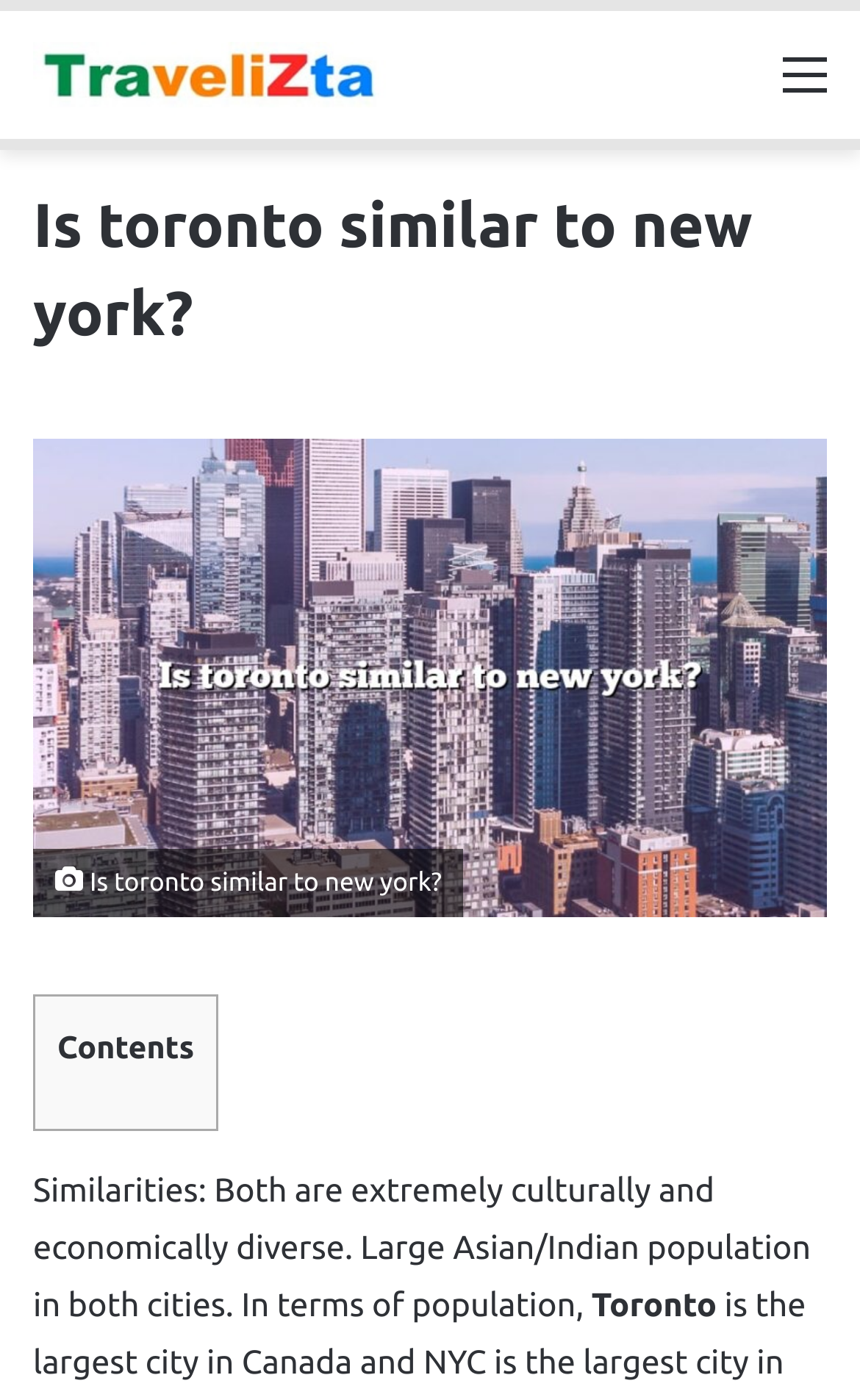Give a concise answer using one word or a phrase to the following question:
What is the name of the website?

TraveliZta